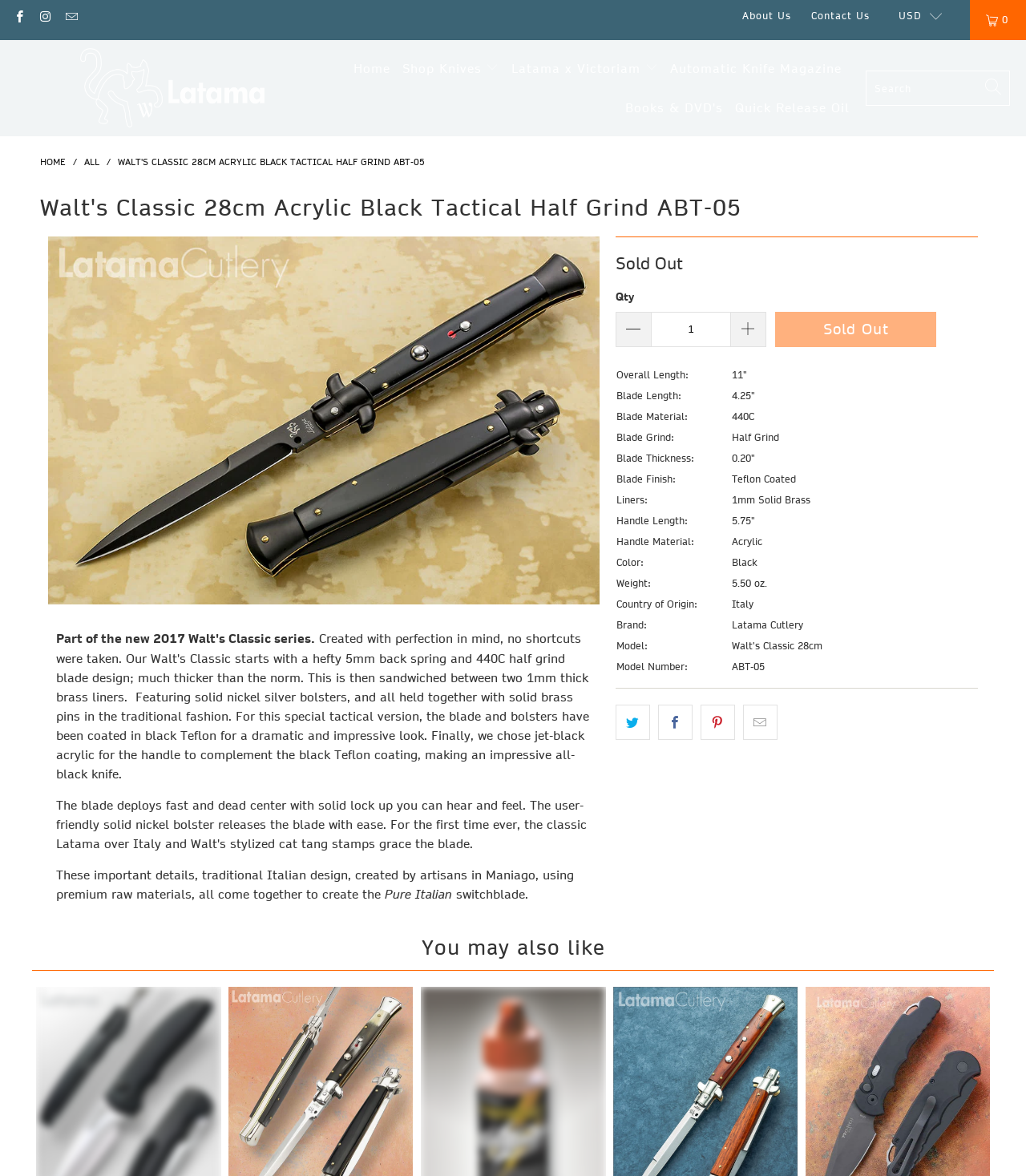Please specify the bounding box coordinates for the clickable region that will help you carry out the instruction: "Select a currency".

[0.863, 0.0, 0.918, 0.027]